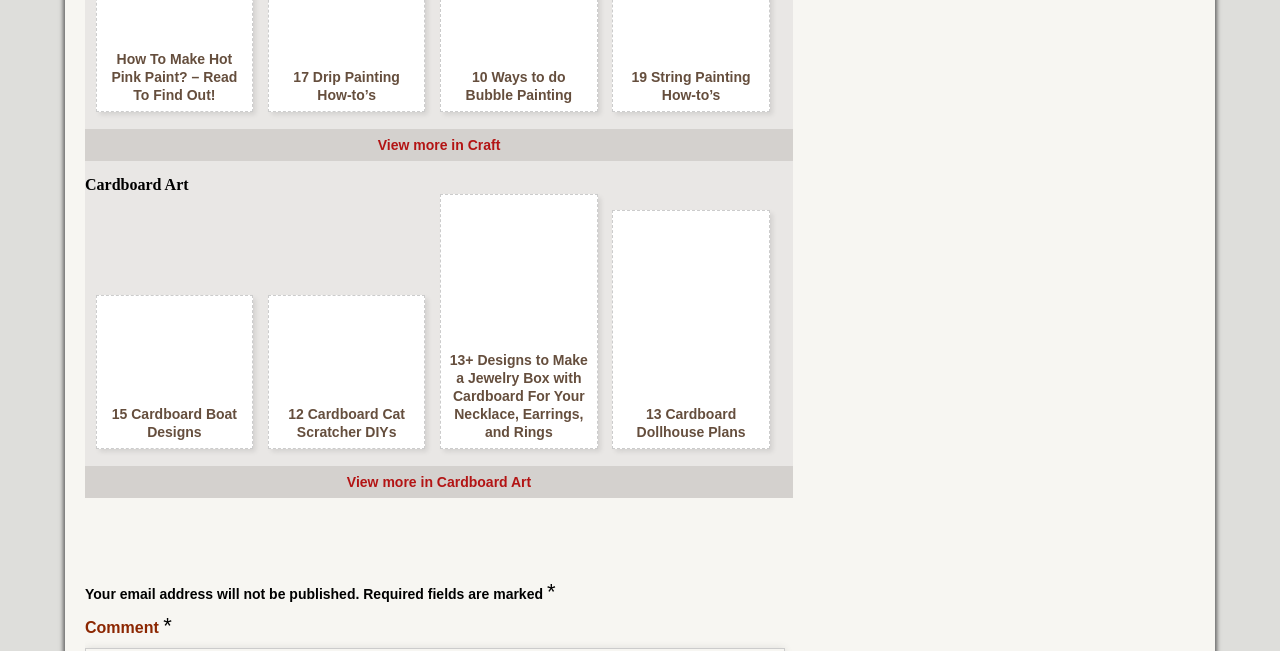Provide your answer in one word or a succinct phrase for the question: 
What is the purpose of the text 'Required fields are marked'?

Indicating required fields